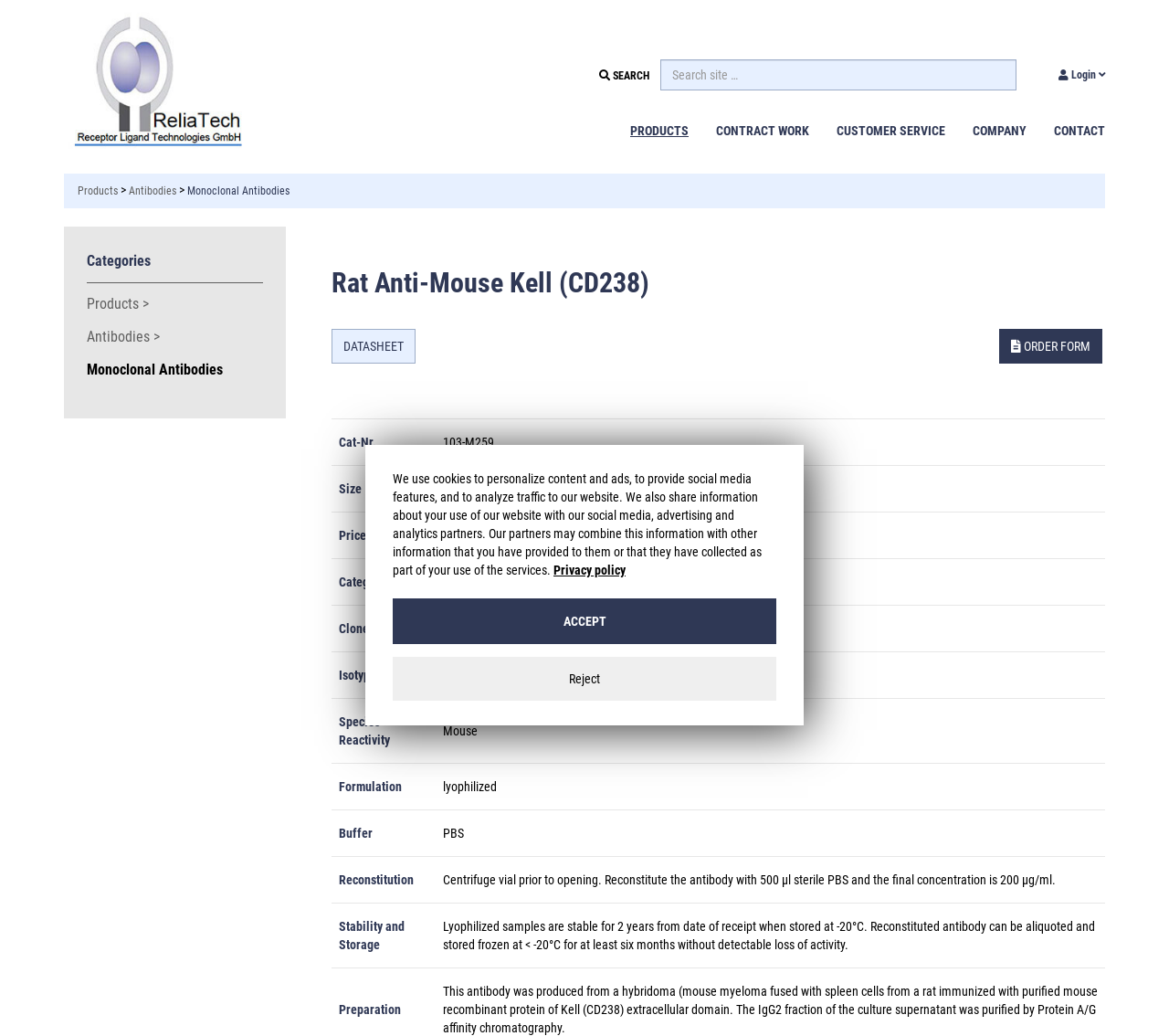Observe the image and answer the following question in detail: What is the product category of the current page?

Based on the webpage content, specifically the heading 'Rat Anti-Mouse Kell (CD238)' and the gridcell 'Category' with value 'Monoclonal Antibody', we can determine that the product category of the current page is Monoclonal Antibody.